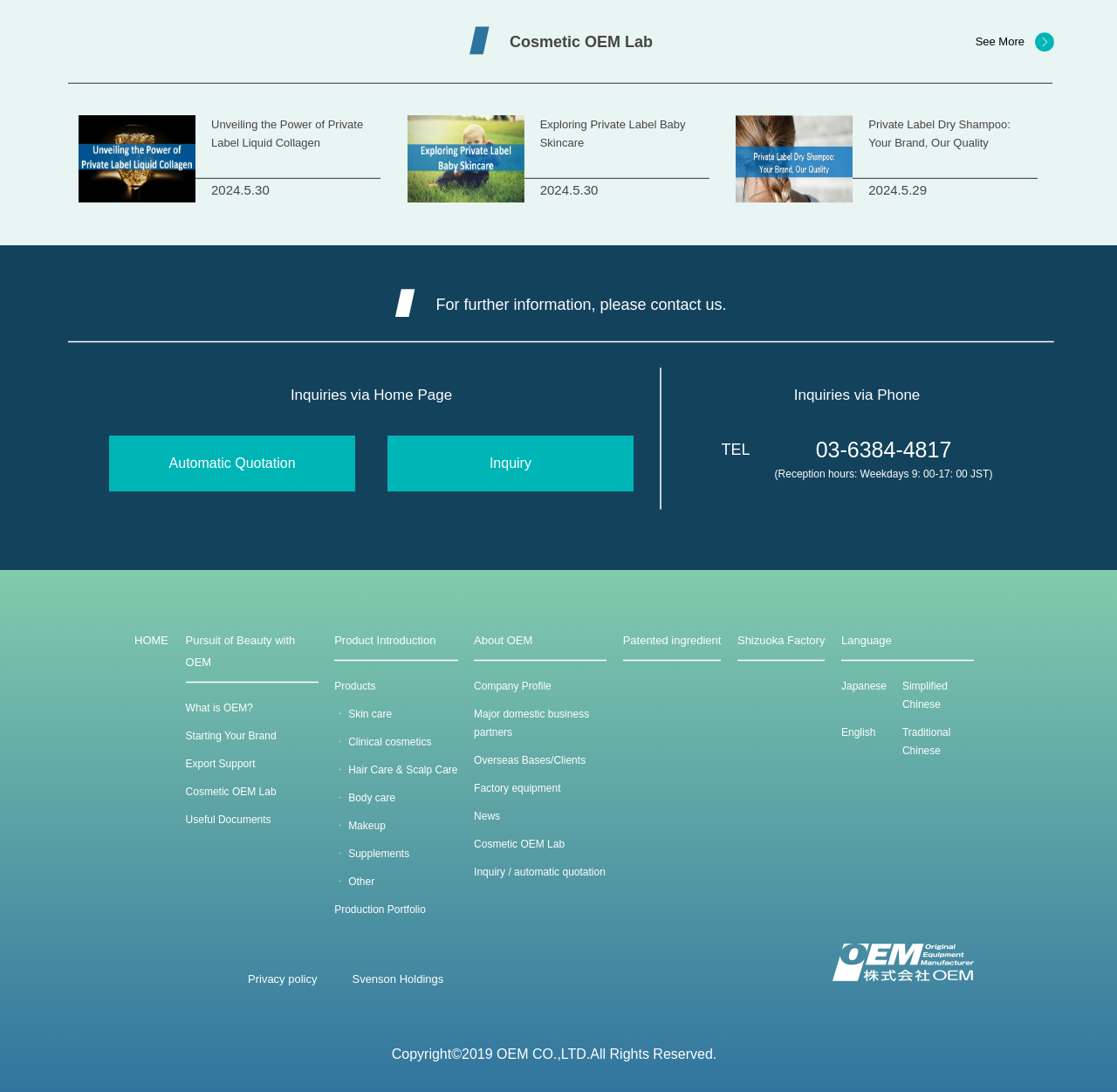Determine the bounding box for the described HTML element: "Other". Ensure the coordinates are four float numbers between 0 and 1 in the format [left, top, right, bottom].

[0.312, 0.802, 0.335, 0.813]